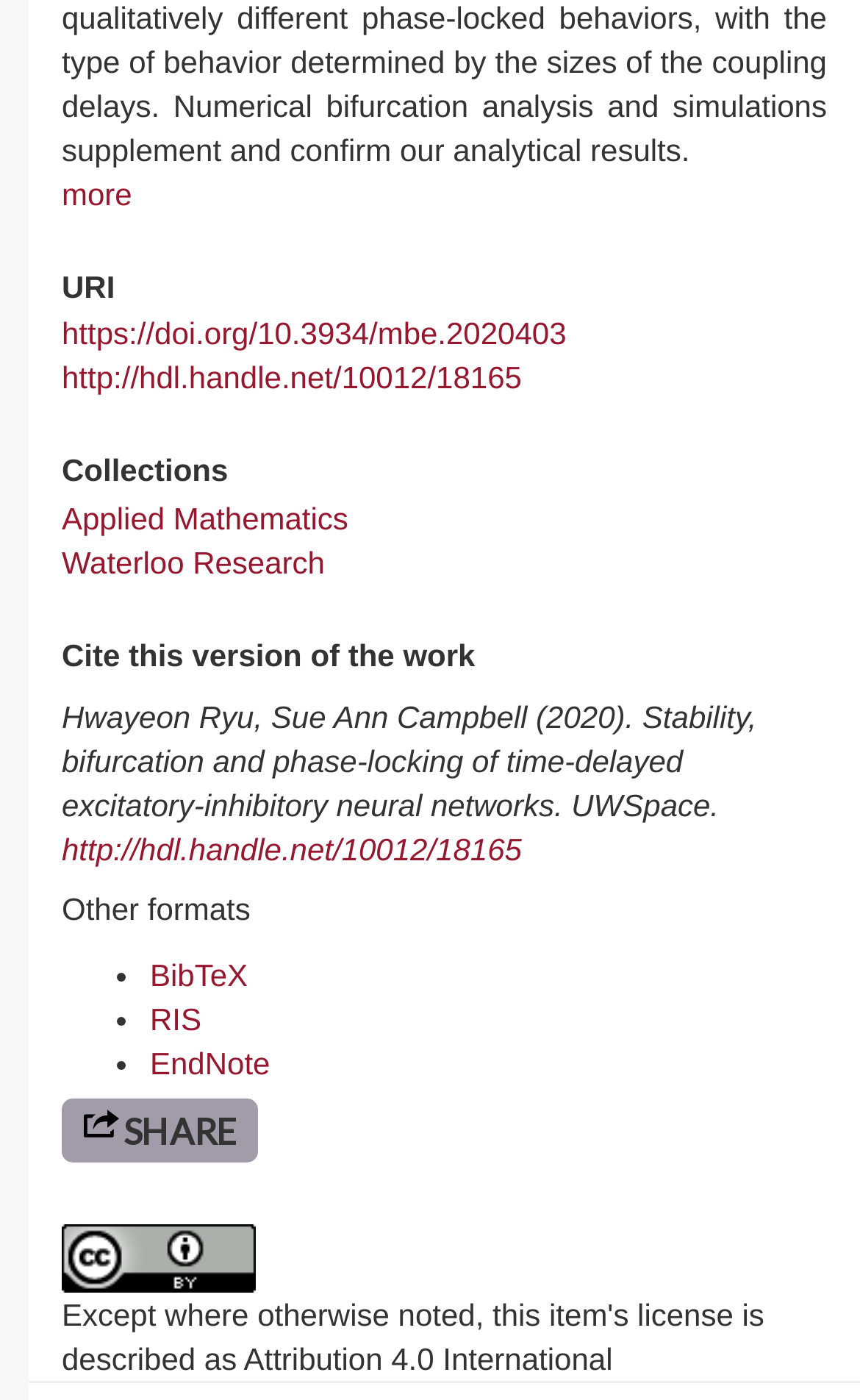Using the image as a reference, answer the following question in as much detail as possible:
What is the DOI of the work?

I found the DOI of the work by looking at the link element that contains the text 'https://doi.org/10.3934/mbe.2020403', which is a typical format for a DOI.